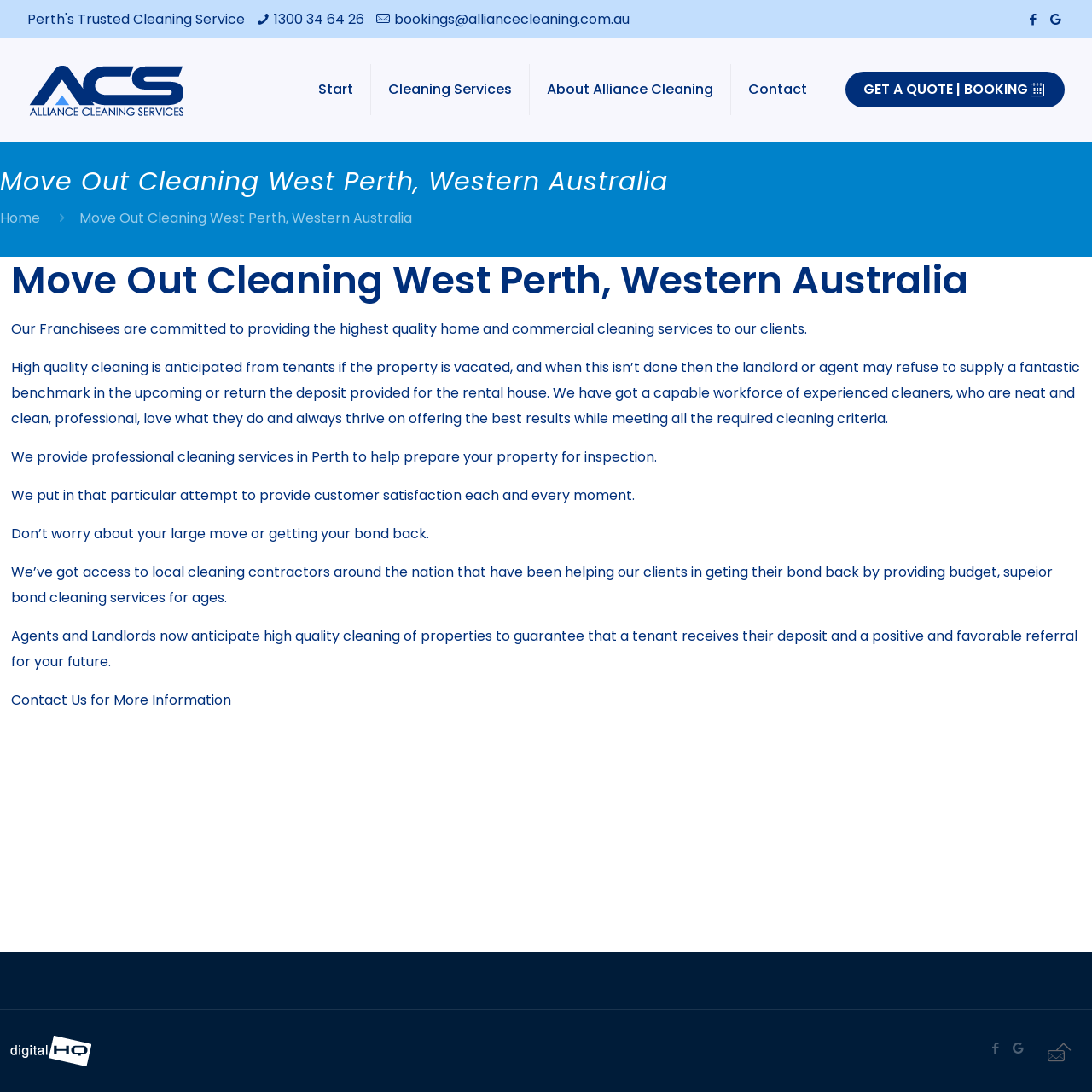What is the purpose of Alliance Cleaning Services?
Use the image to answer the question with a single word or phrase.

To help prepare properties for inspection